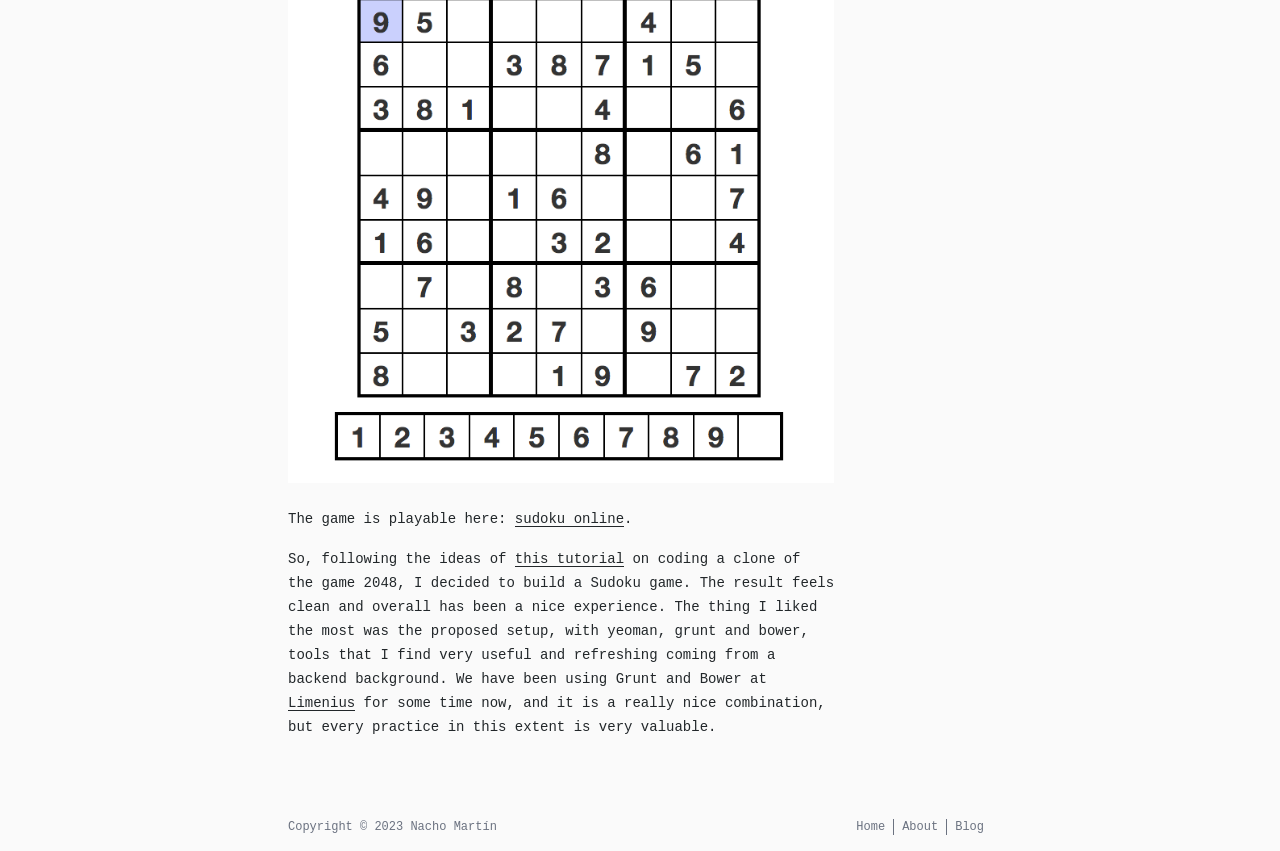Predict the bounding box of the UI element based on the description: "sudoku online". The coordinates should be four float numbers between 0 and 1, formatted as [left, top, right, bottom].

[0.402, 0.6, 0.488, 0.619]